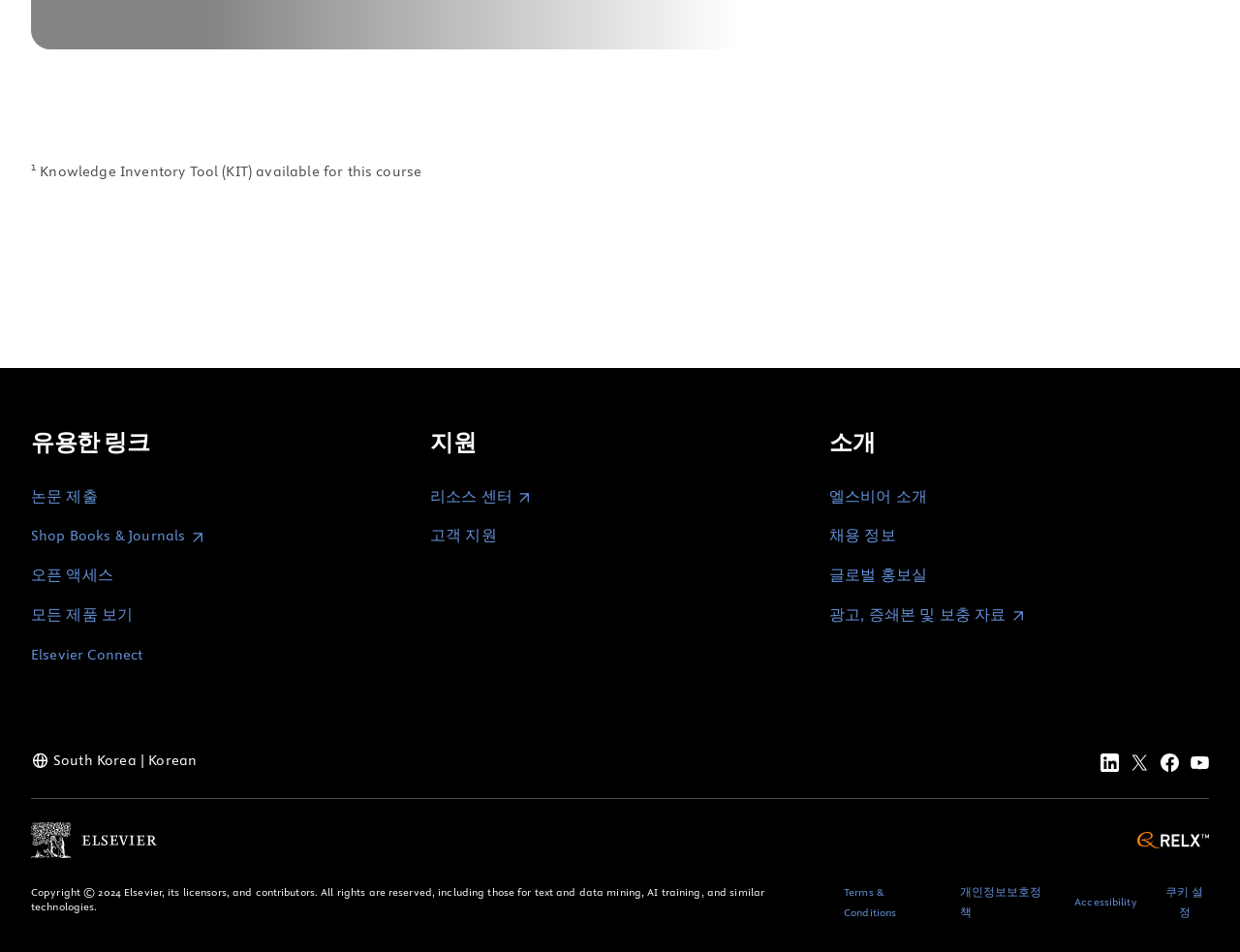Provide your answer in one word or a succinct phrase for the question: 
How many links are there in the navigation section '유용한 링크 및 지원'?

6